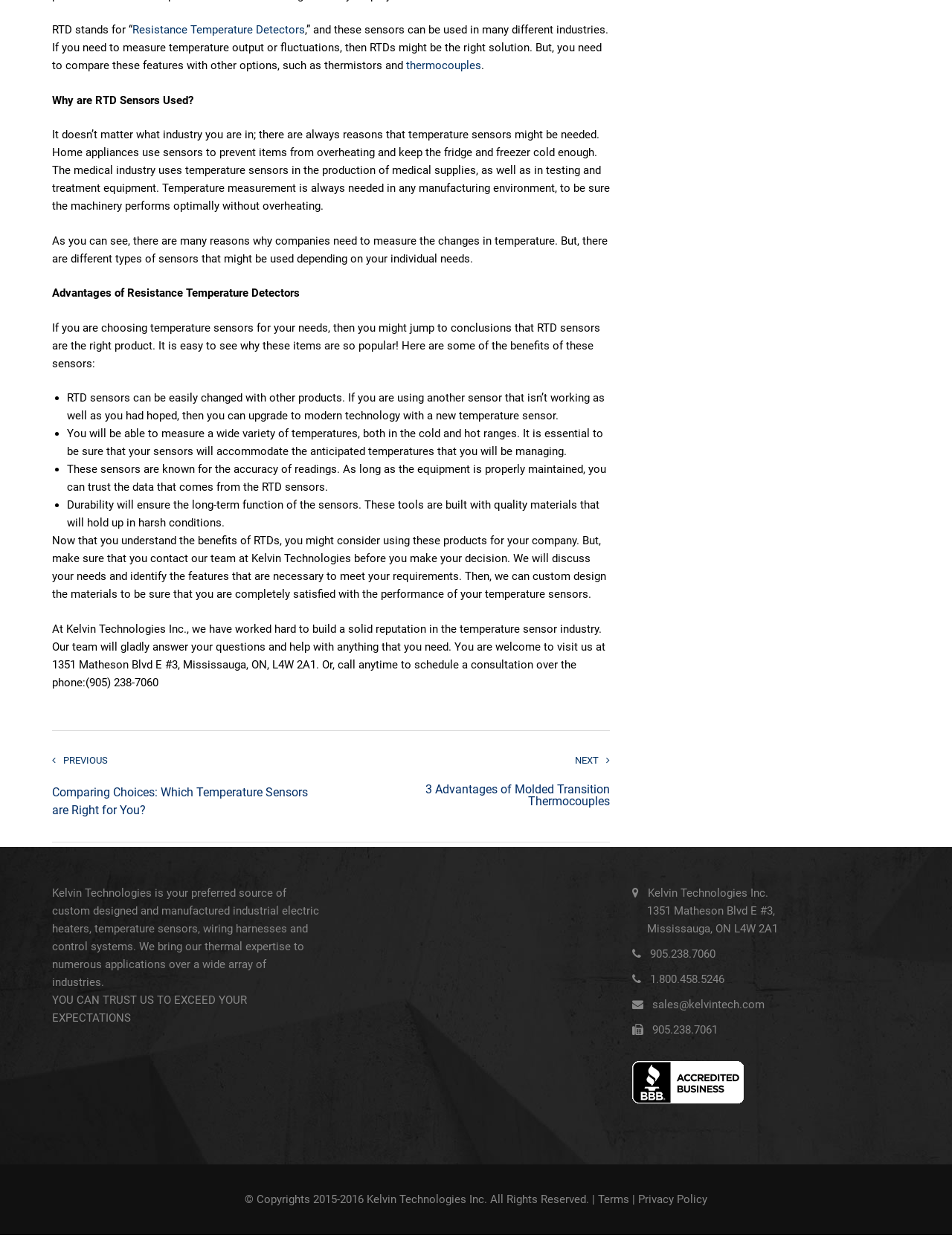Using floating point numbers between 0 and 1, provide the bounding box coordinates in the format (top-left x, top-left y, bottom-right x, bottom-right y). Locate the UI element described here: Terms

[0.628, 0.961, 0.661, 0.972]